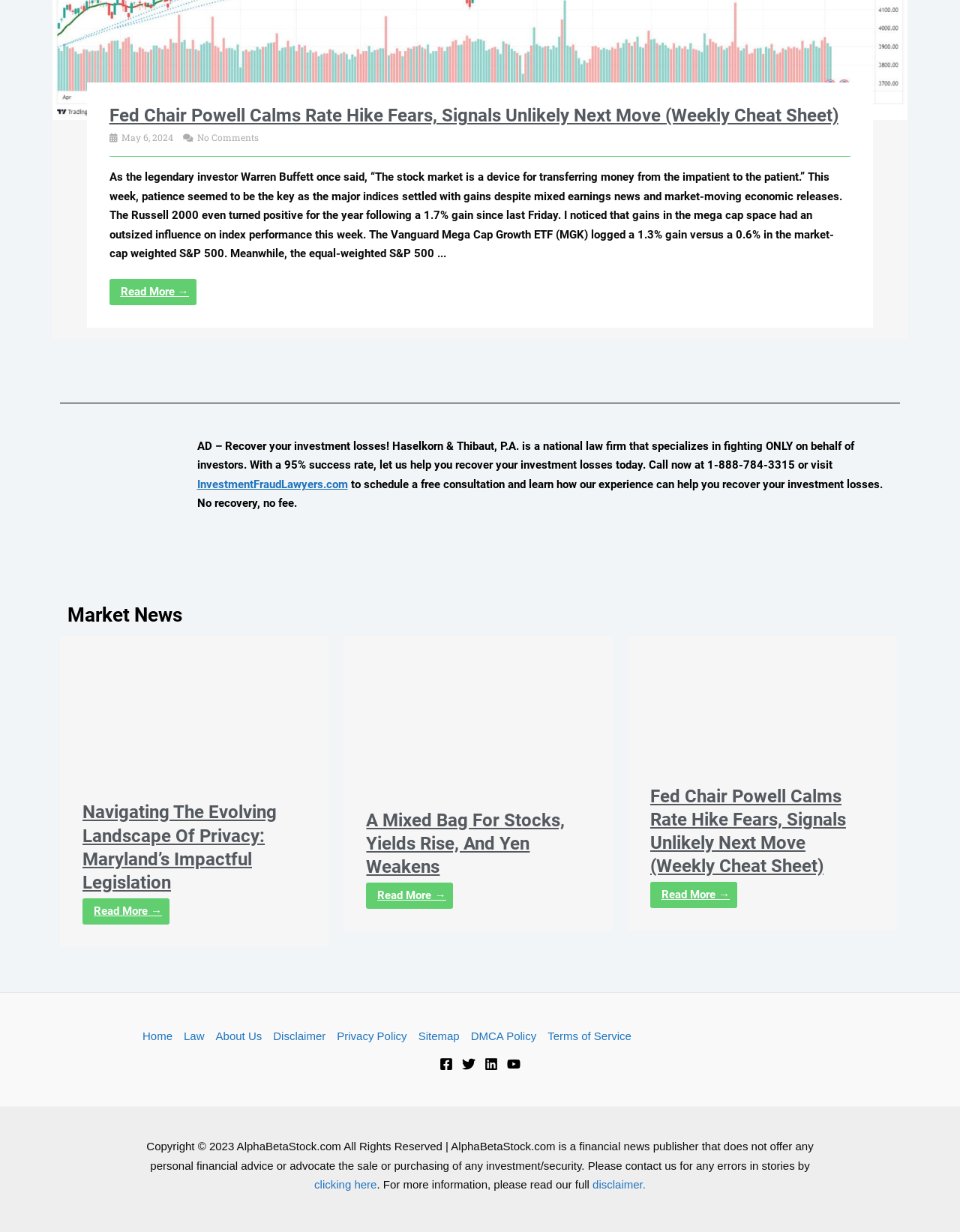What is the copyright year of the webpage?
Please respond to the question with a detailed and informative answer.

I found the text 'Copyright © 2023 AlphaBetaStock.com All Rights Reserved' at the bottom of the webpage, which suggests that the copyright year of the webpage is 2023.